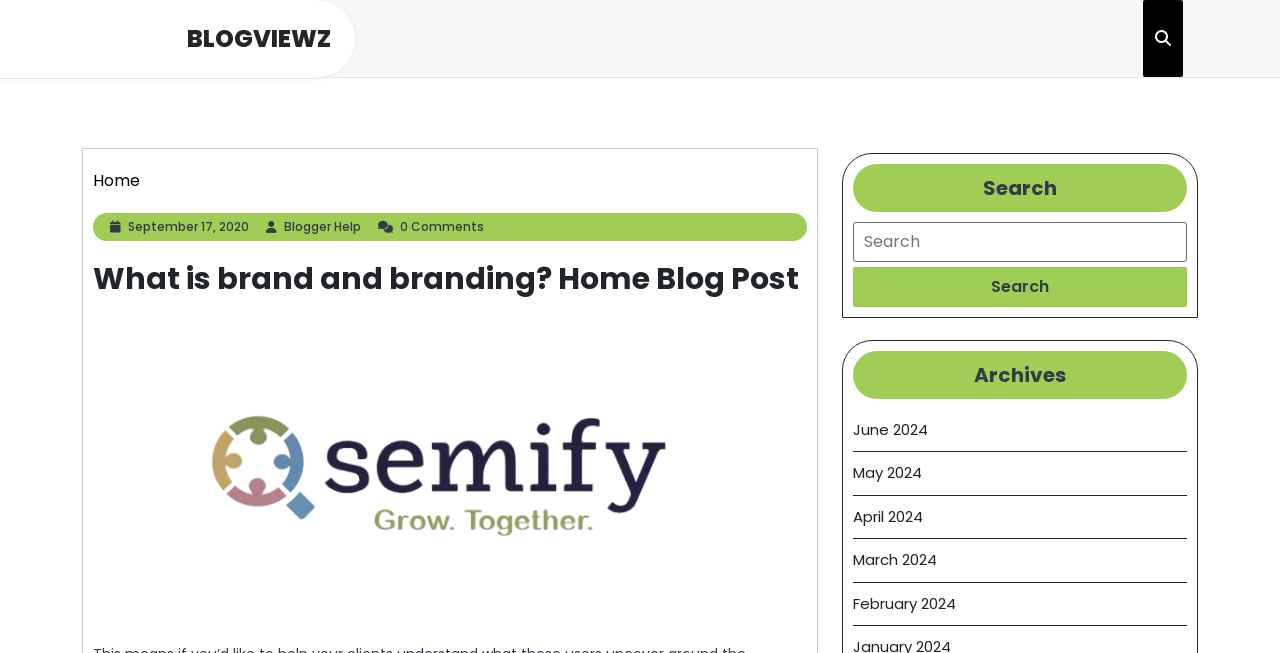Please identify the bounding box coordinates of the element's region that needs to be clicked to fulfill the following instruction: "Click on the September 17, 2020 link". The bounding box coordinates should consist of four float numbers between 0 and 1, i.e., [left, top, right, bottom].

[0.1, 0.333, 0.194, 0.359]